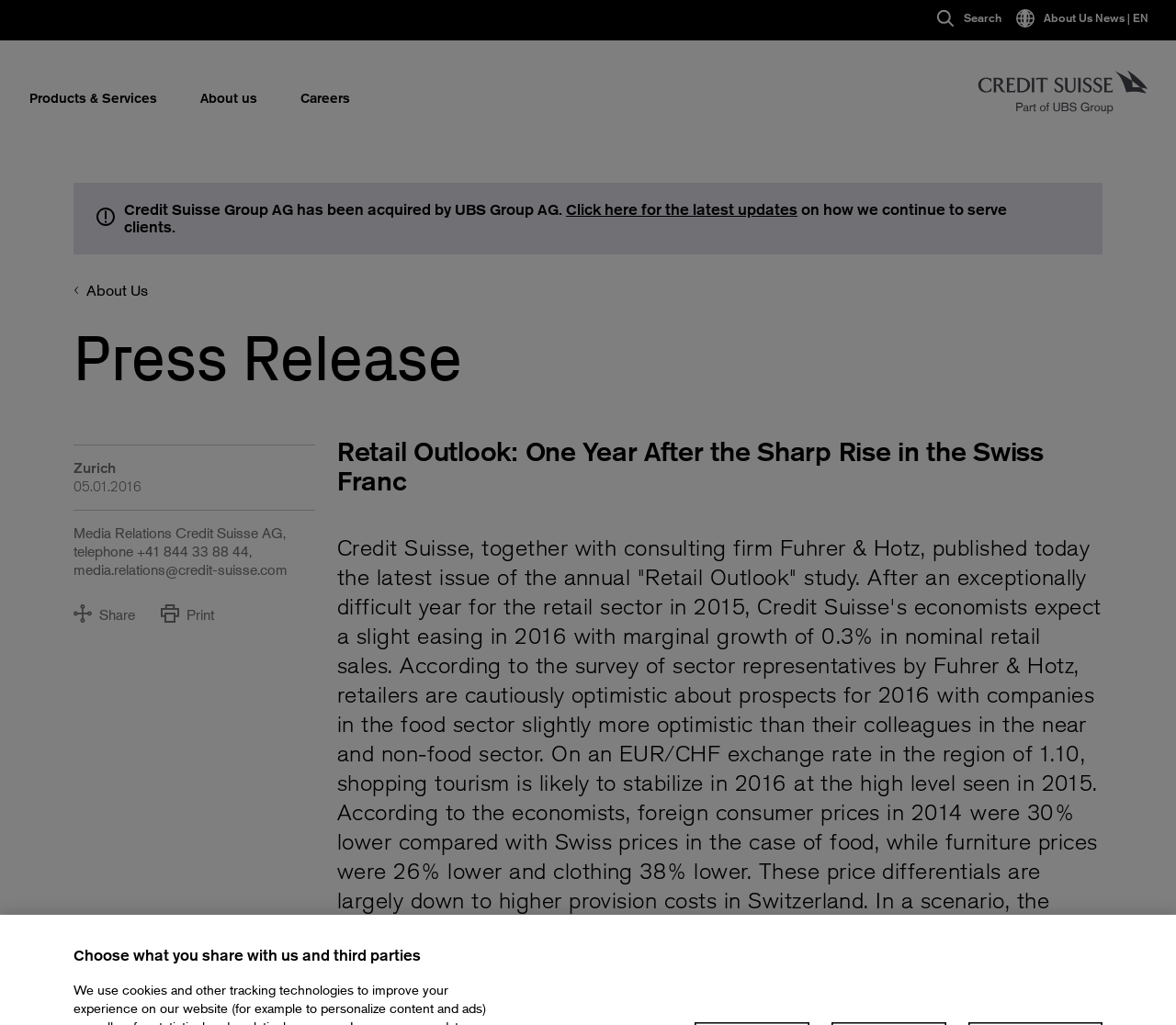Deliver a detailed narrative of the webpage's visual and textual elements.

The webpage appears to be a news article or press release from Credit Suisse, a financial institution. At the top, there is a navigation menu with links to "Products & Services", "About us", and "Careers". Below the navigation menu, there is a link to "Back to the home page" with an accompanying image.

The main content of the webpage is divided into two sections. The first section has a heading "Retail Outlook: One Year After the Sharp Rise in the Swiss Franc" and is accompanied by an image. Below the heading, there is a paragraph of text stating that Credit Suisse Group AG has been acquired by UBS Group AG and providing a link to click for the latest updates. The text also mentions how they continue to serve clients.

The second section appears to be a press release or news article. It has a heading with the same title as the webpage and is followed by a subheading with the location "Zurich" and a date "05.01.2016". Below the subheading, there is a paragraph of text providing contact information for Media Relations at Credit Suisse AG. 

At the bottom of the webpage, there are share buttons, including links to "Share" and "Print", each accompanied by an image. There is also a heading "Choose what you share with us and third parties" near the bottom of the page.